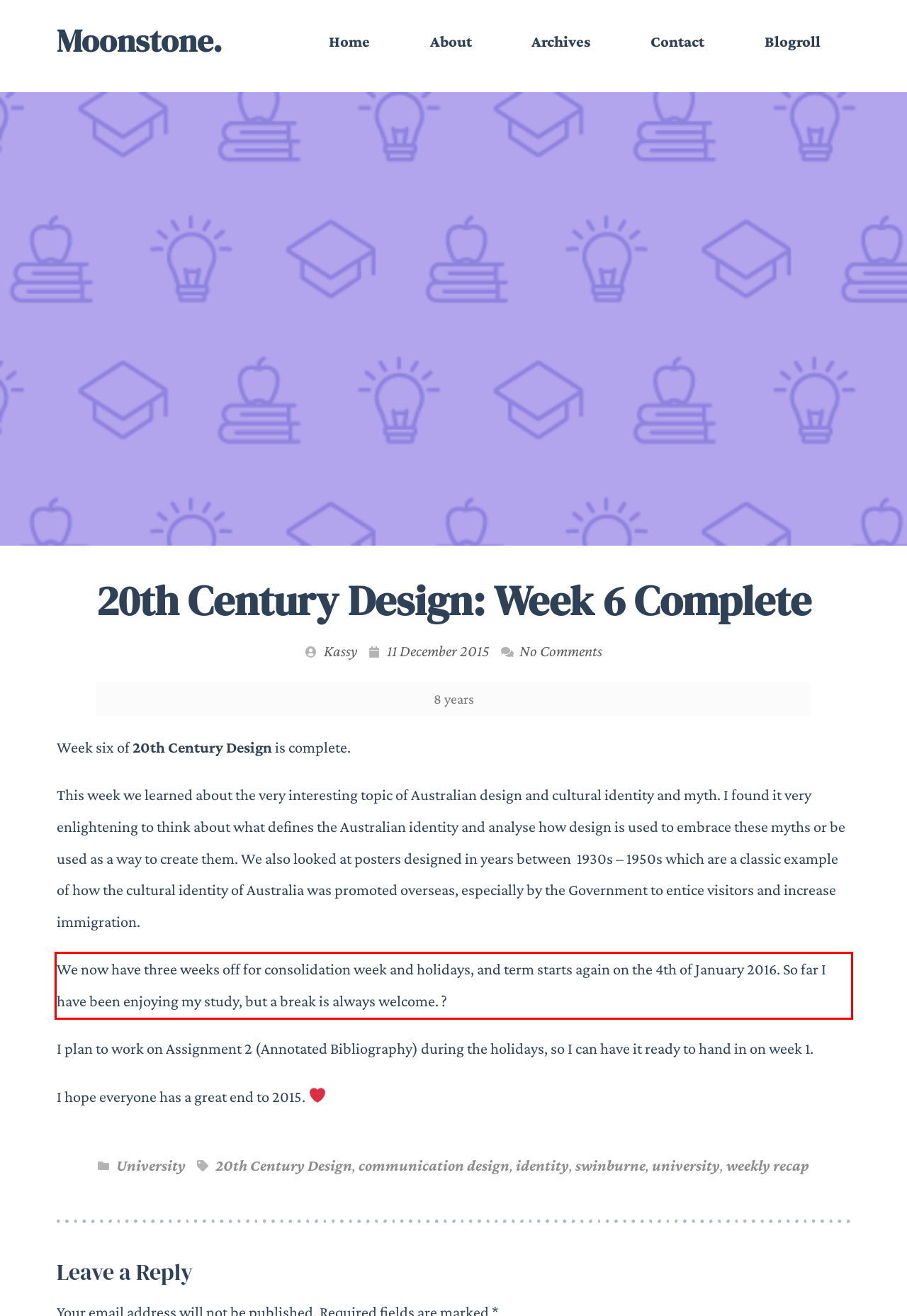There is a UI element on the webpage screenshot marked by a red bounding box. Extract and generate the text content from within this red box.

We now have three weeks off for consolidation week and holidays, and term starts again on the 4th of January 2016. So far I have been enjoying my study, but a break is always welcome. ?